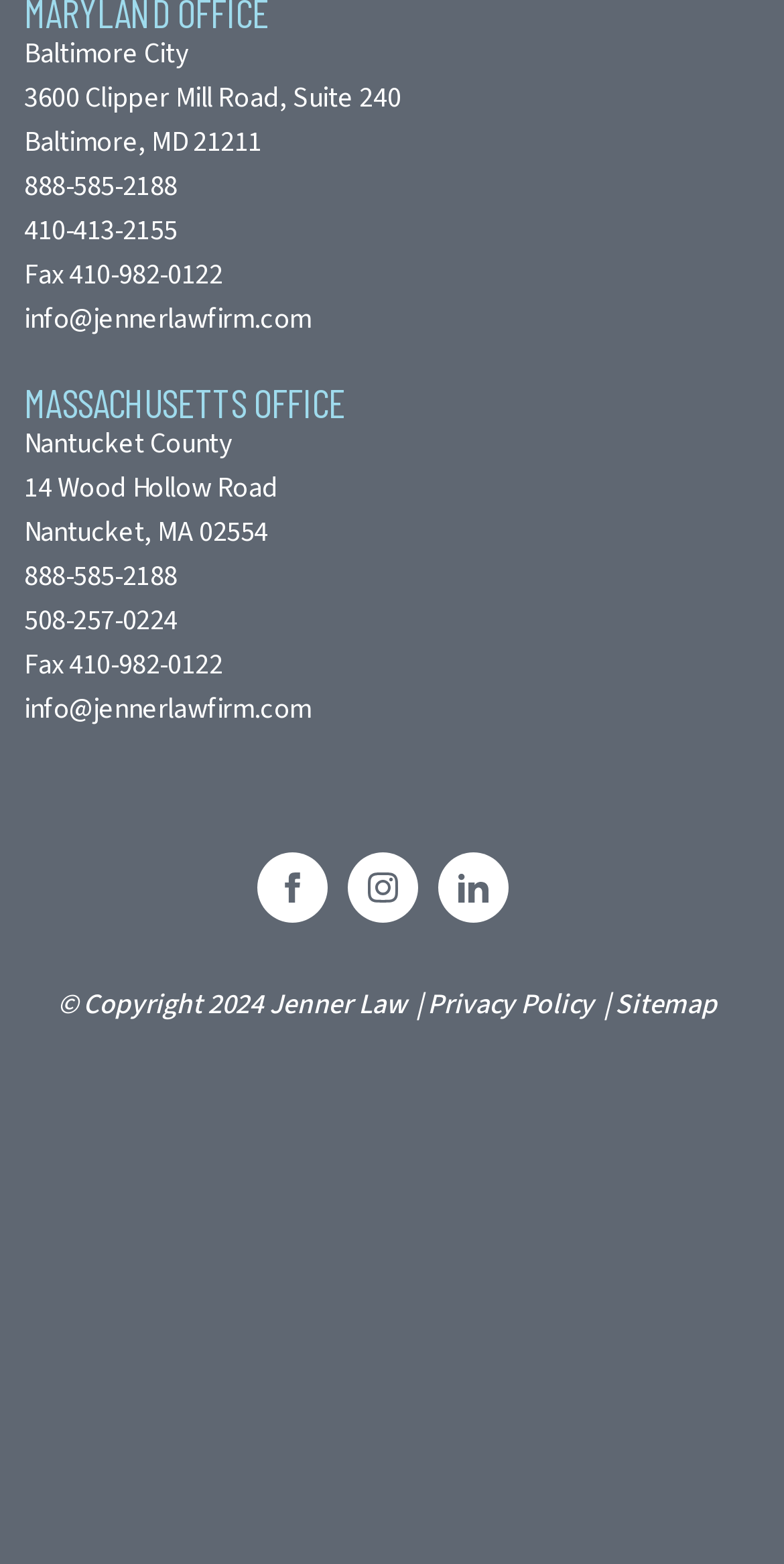Please specify the bounding box coordinates of the clickable section necessary to execute the following command: "Visit the Massachusetts office page".

[0.031, 0.244, 0.969, 0.269]